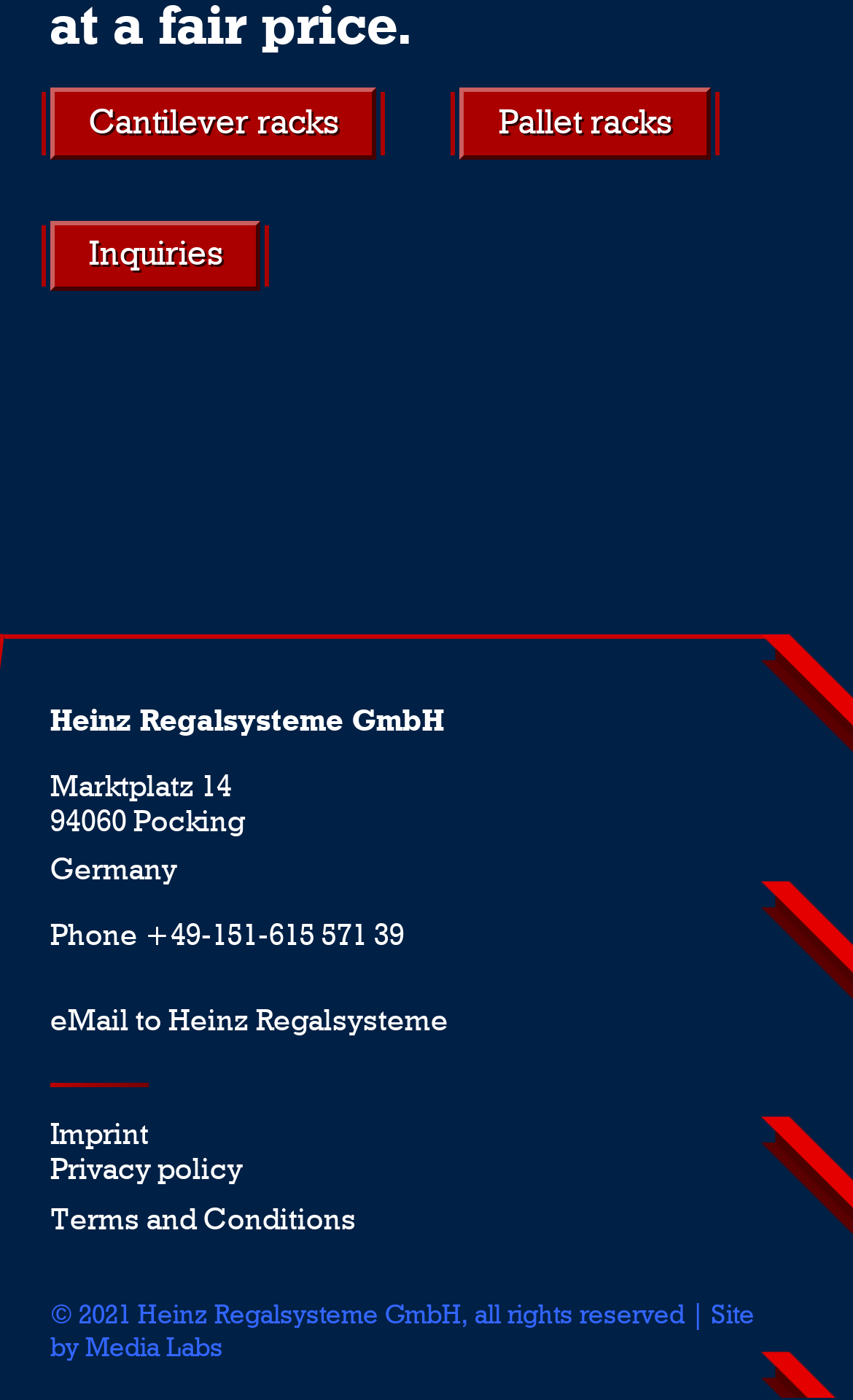Provide the bounding box coordinates of the area you need to click to execute the following instruction: "Make an inquiry".

[0.058, 0.169, 0.396, 0.194]